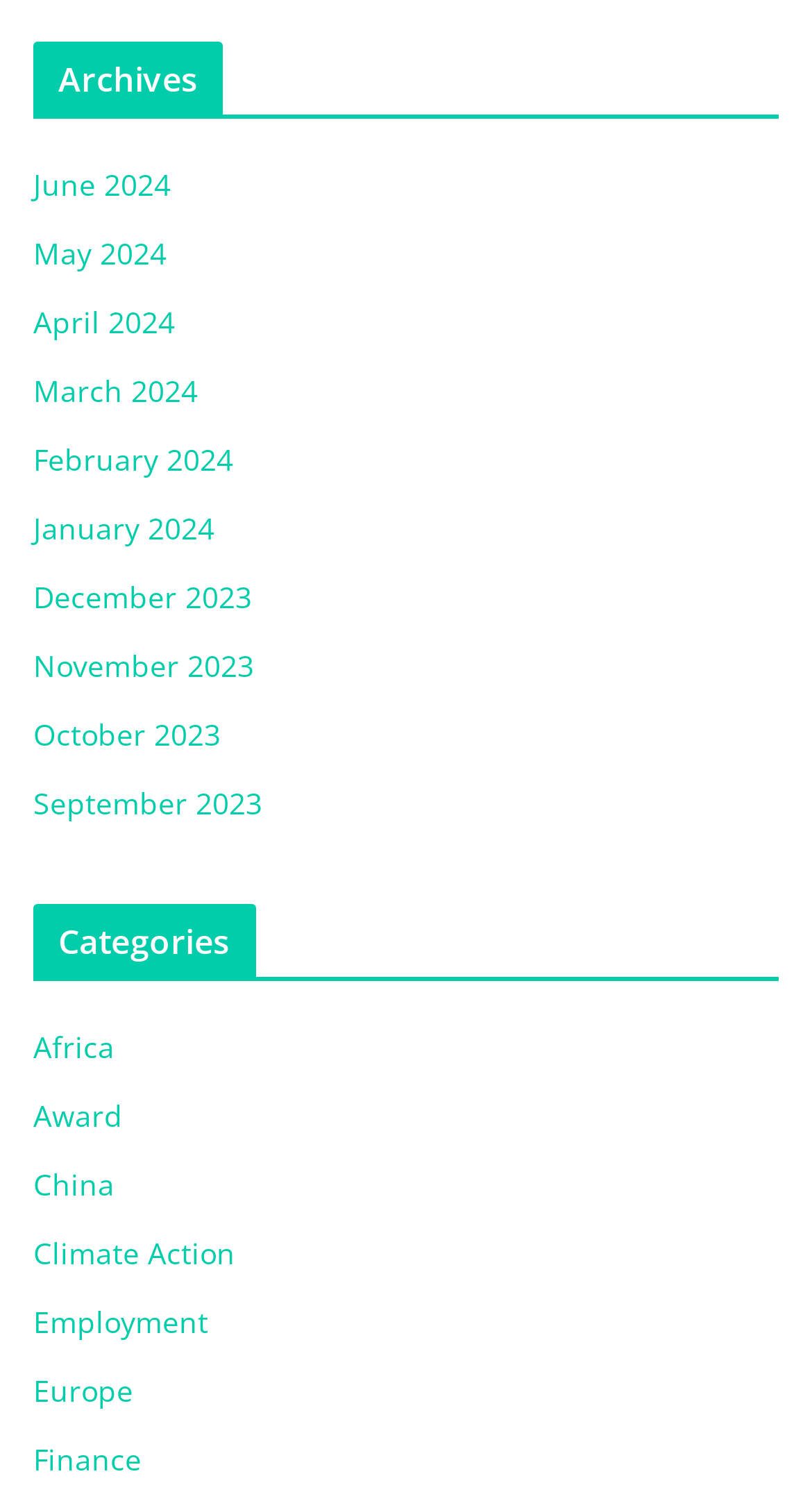Reply to the question below using a single word or brief phrase:
What is the last archive year?

2023